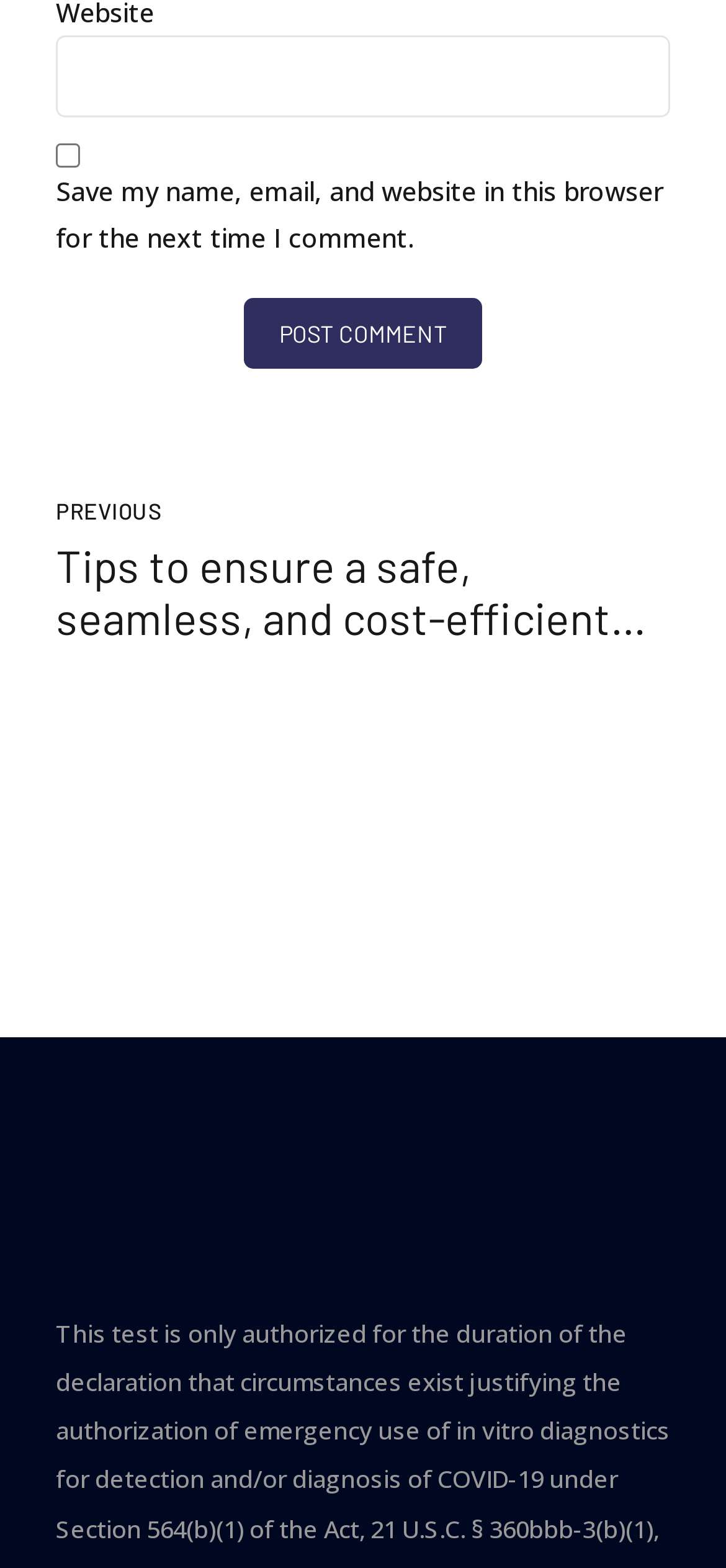Based on the image, please elaborate on the answer to the following question:
How many links are present below the comment section?

There are four links present below the comment section, namely 'PREVIOUS Tips to ensure a safe, seamless, and cost-efficient program', 'Sample Collection Instructions', 'Fact Sheet For Patients', and 'Fact Sheet For Healthcare Providers'.